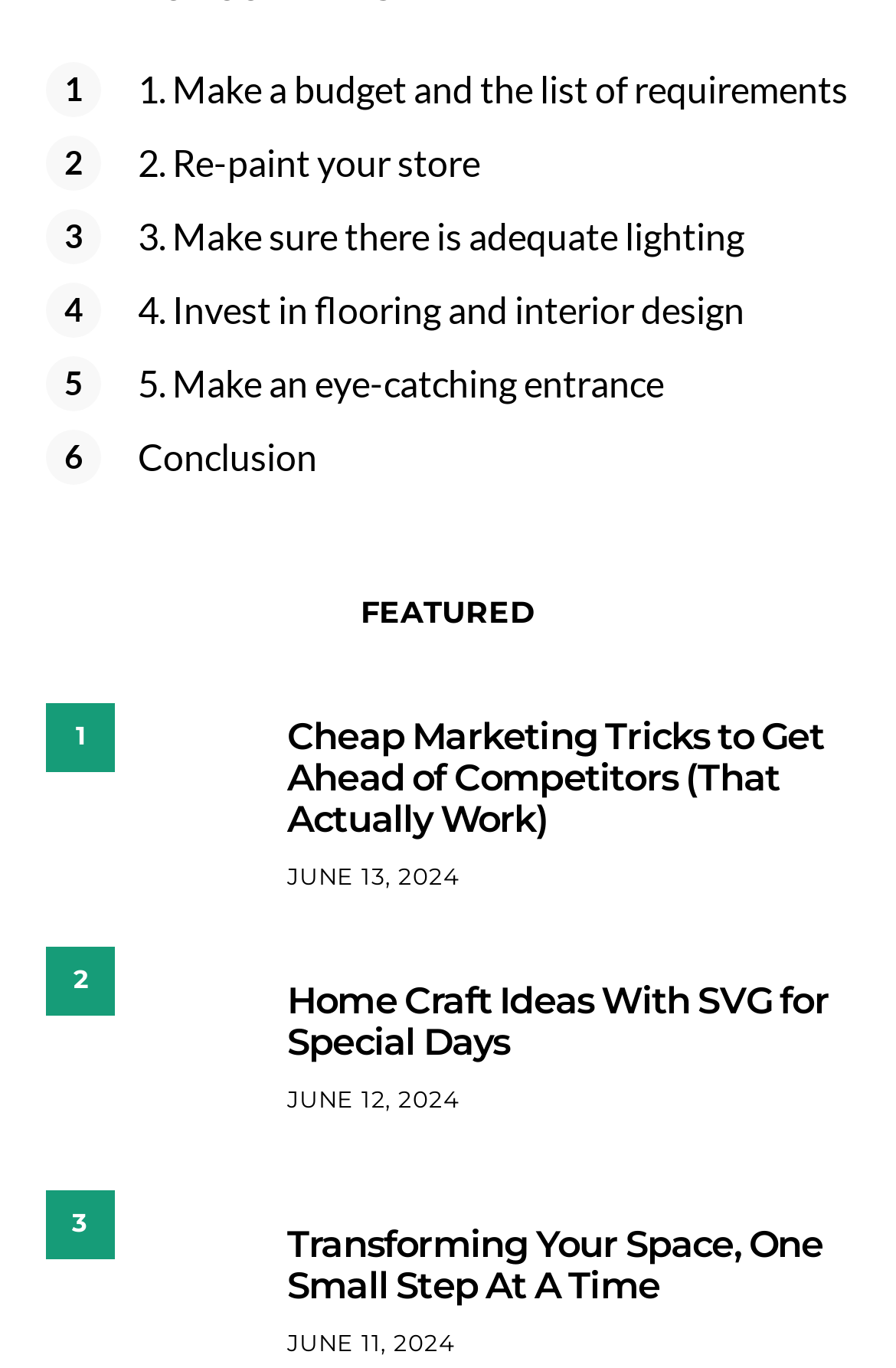What is the purpose of the links with numbers and a symbol?
Please provide a comprehensive answer based on the details in the screenshot.

The links with numbers and a symbol (e.g. '1 ') are likely pagination links, allowing the user to navigate to a specific page or section of the webpage.